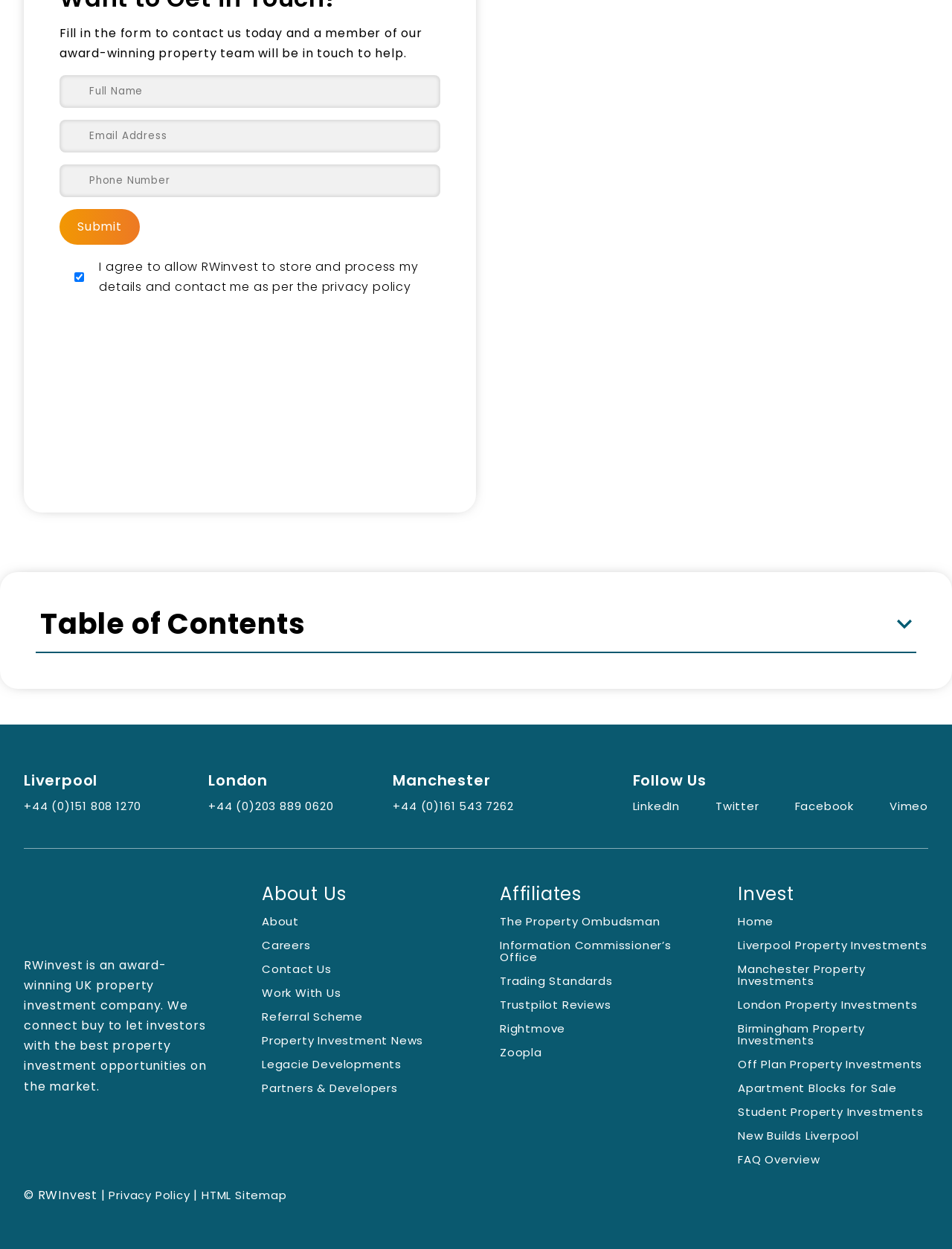Identify the bounding box coordinates of the clickable region to carry out the given instruction: "View Manchester property investment opportunities".

[0.062, 0.602, 0.962, 0.618]